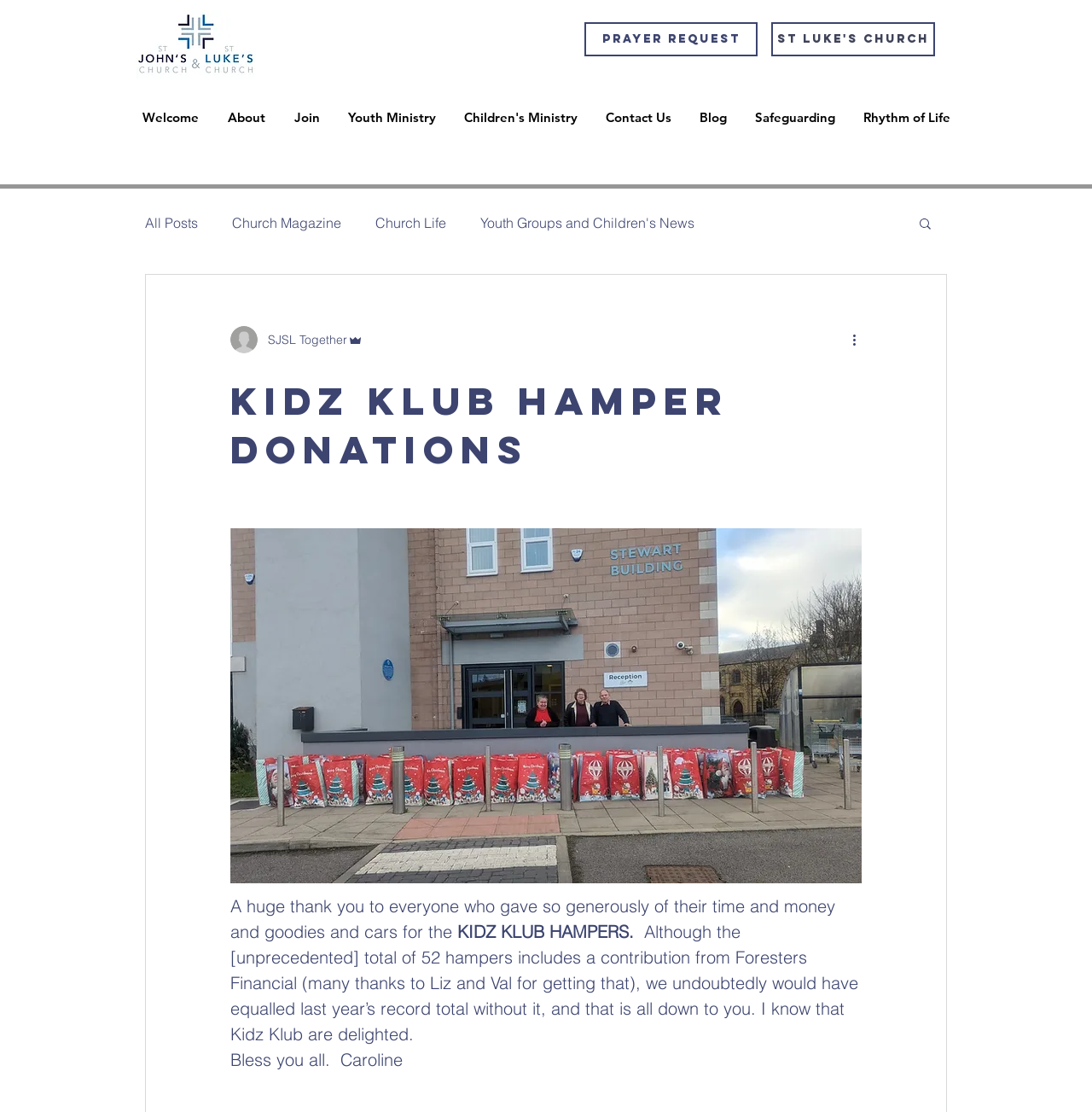Determine the bounding box coordinates for the clickable element required to fulfill the instruction: "Click the logo". Provide the coordinates as four float numbers between 0 and 1, i.e., [left, top, right, bottom].

[0.124, 0.009, 0.234, 0.071]